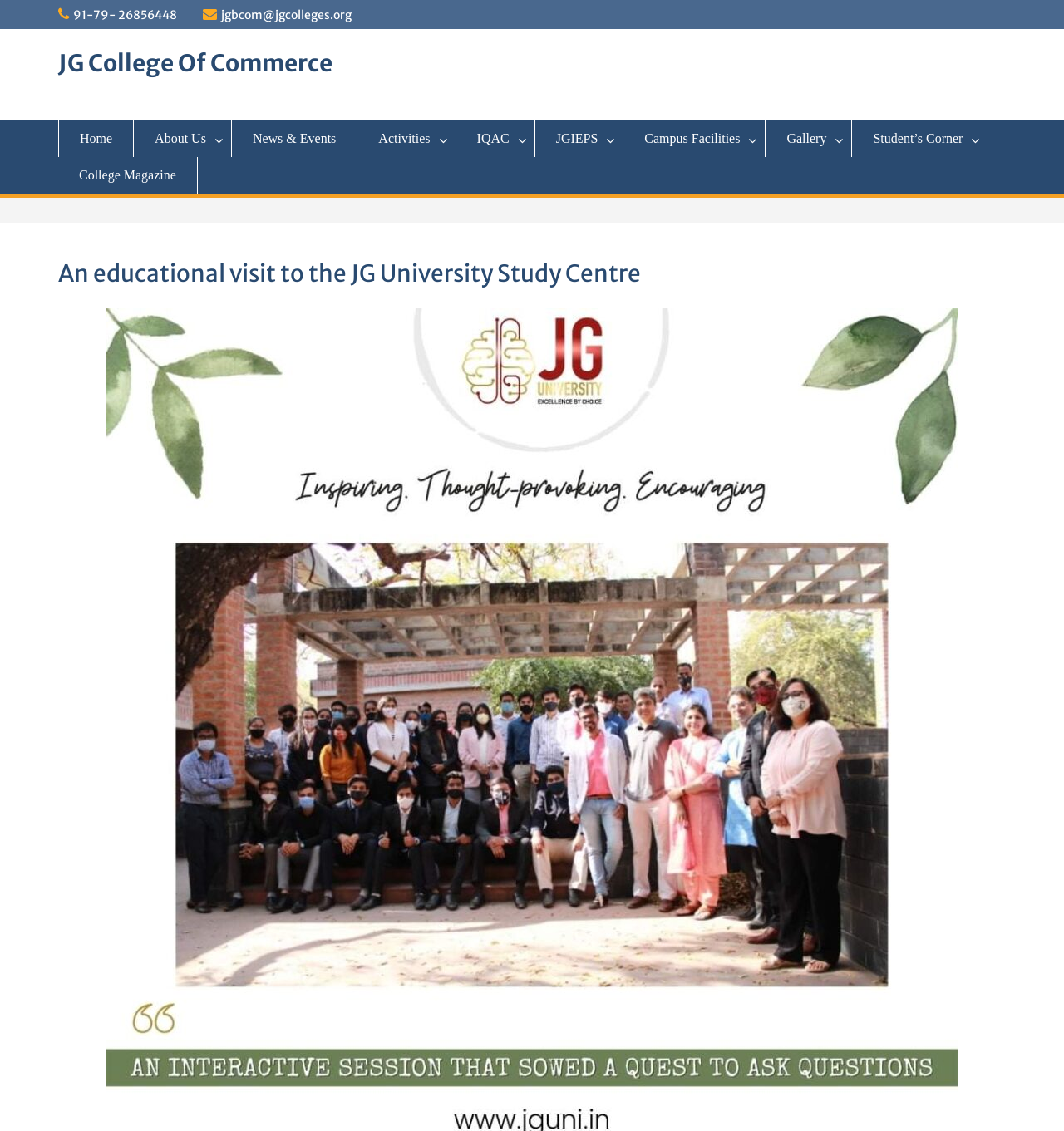Locate the bounding box coordinates of the item that should be clicked to fulfill the instruction: "visit the college website".

[0.055, 0.043, 0.312, 0.069]